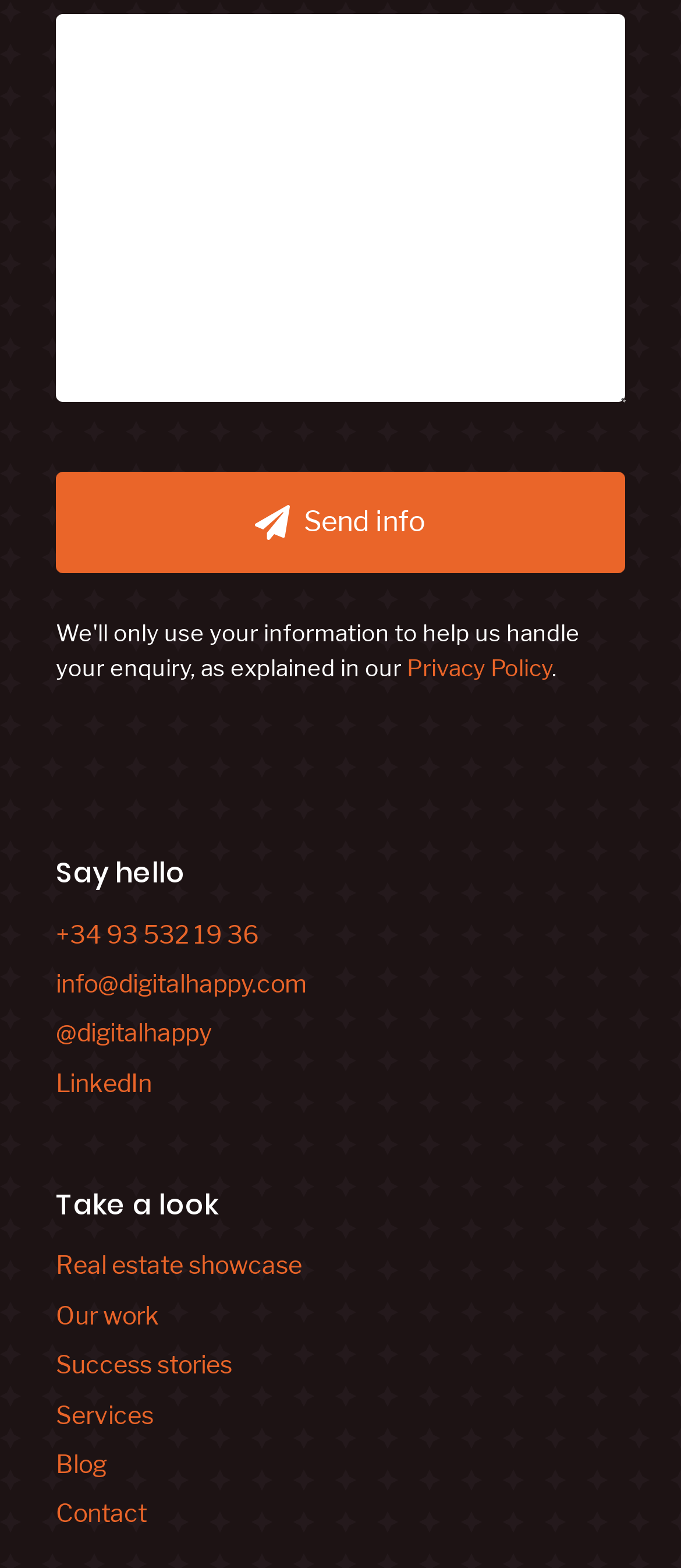Using the webpage screenshot and the element description @digitalhappy, determine the bounding box coordinates. Specify the coordinates in the format (top-left x, top-left y, bottom-right x, bottom-right y) with values ranging from 0 to 1.

[0.082, 0.649, 0.31, 0.668]